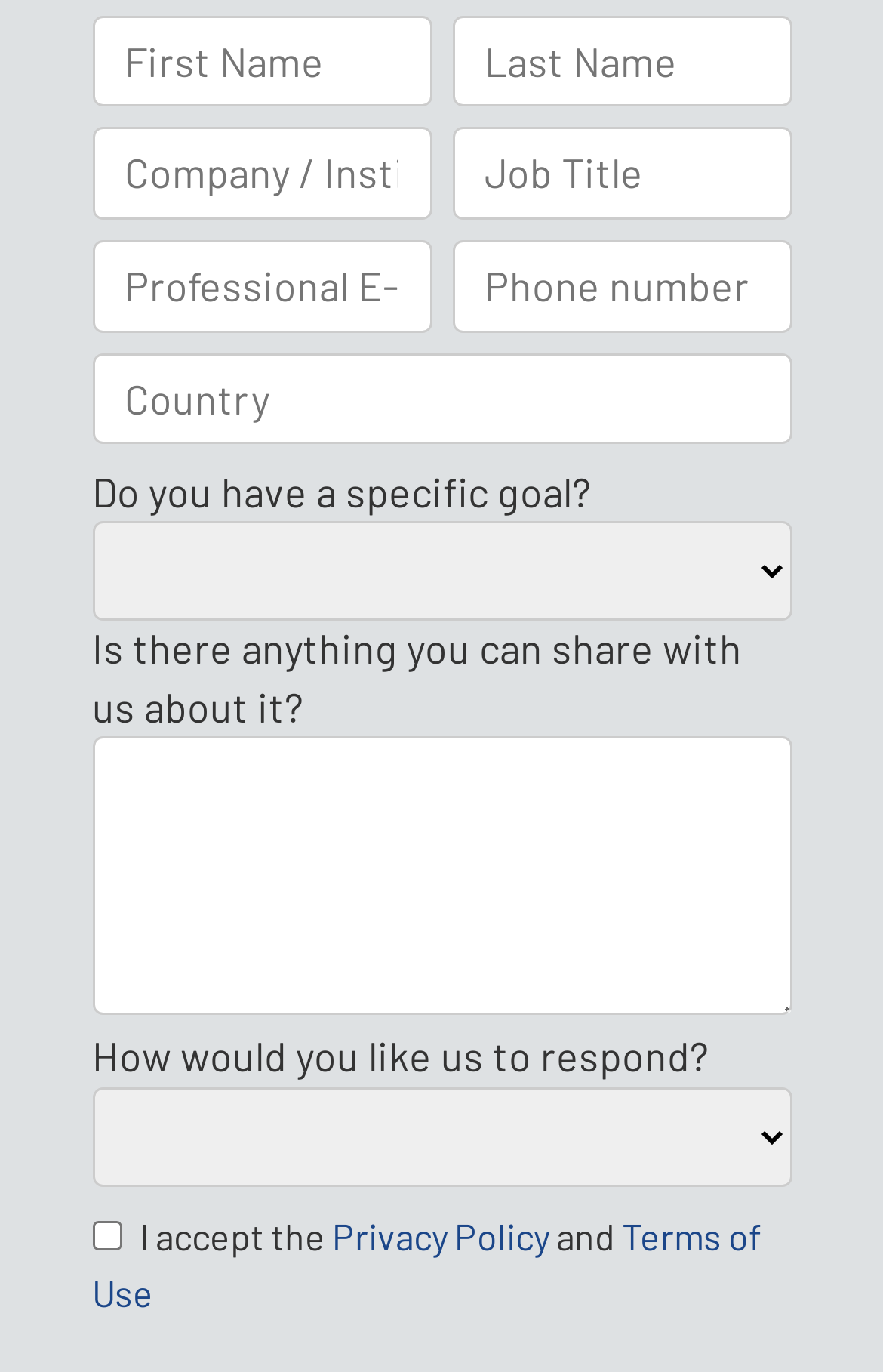What is the purpose of the checkbox? Please answer the question using a single word or phrase based on the image.

Accept Privacy Policy and Terms of Use